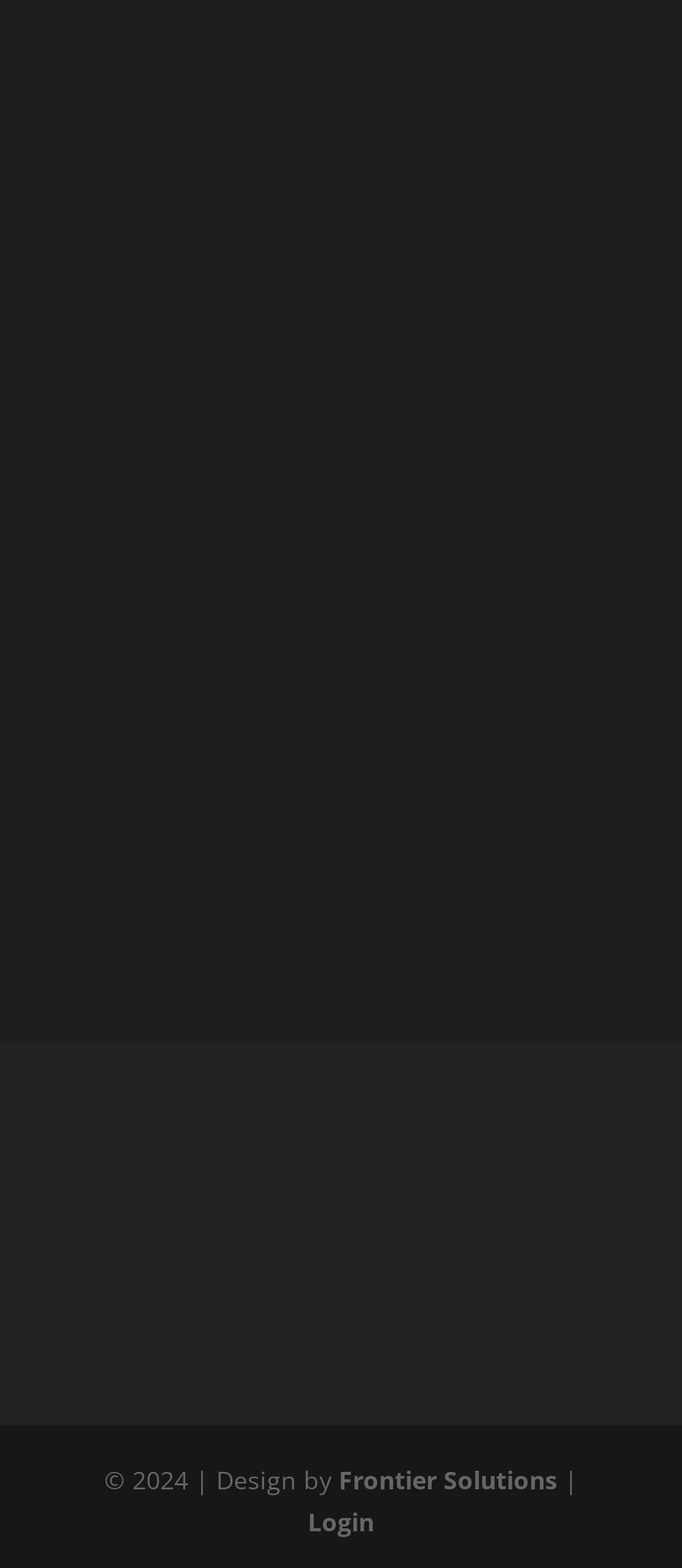What is the fax number?
Based on the image, answer the question with as much detail as possible.

The fax number is located at the bottom of the webpage, in a static text element, and is clearly displayed as 'Fax: (281) 480-5691'.